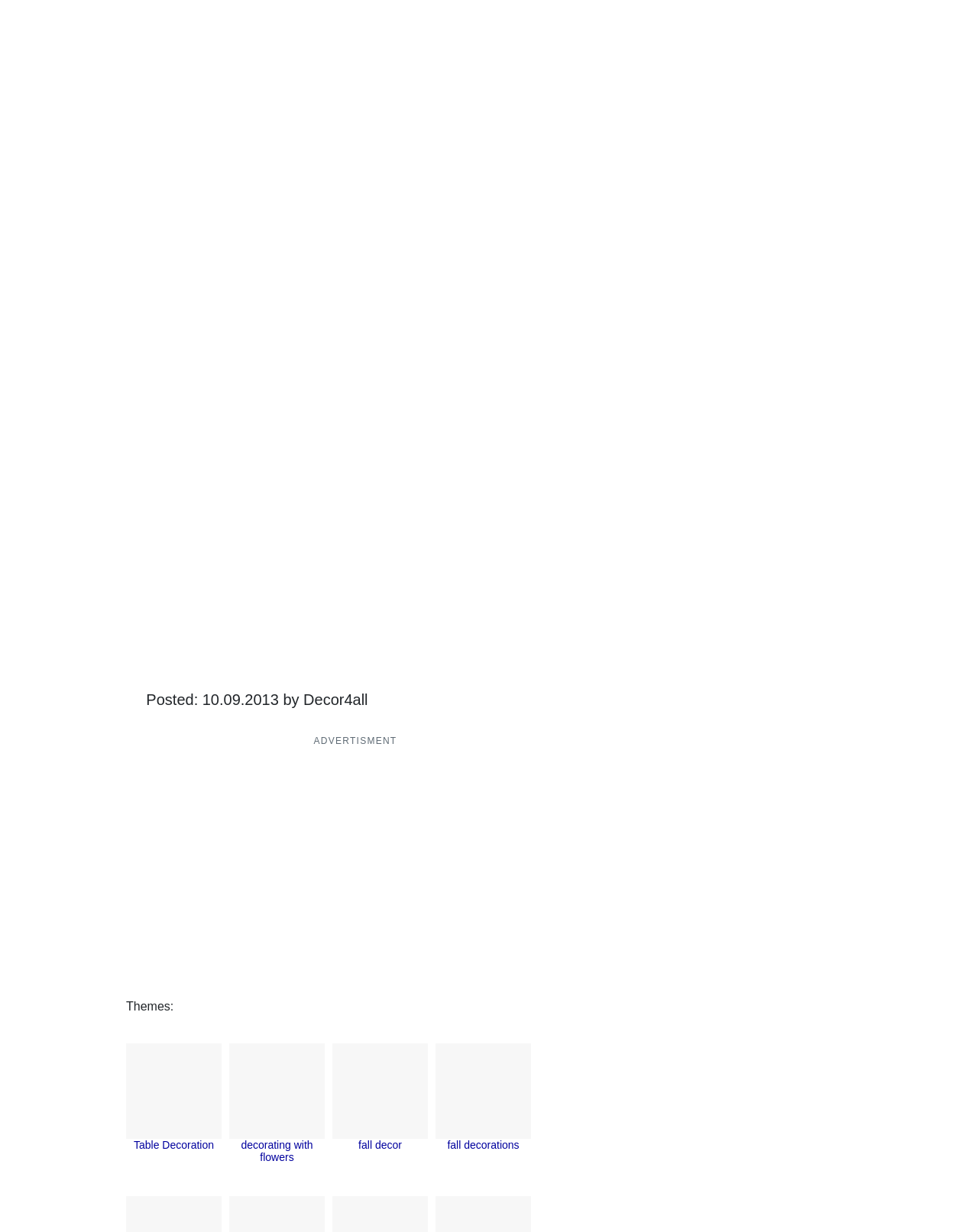Please provide the bounding box coordinates for the element that needs to be clicked to perform the following instruction: "Explore 'decorating with flowers'". The coordinates should be given as four float numbers between 0 and 1, i.e., [left, top, right, bottom].

[0.246, 0.925, 0.32, 0.944]